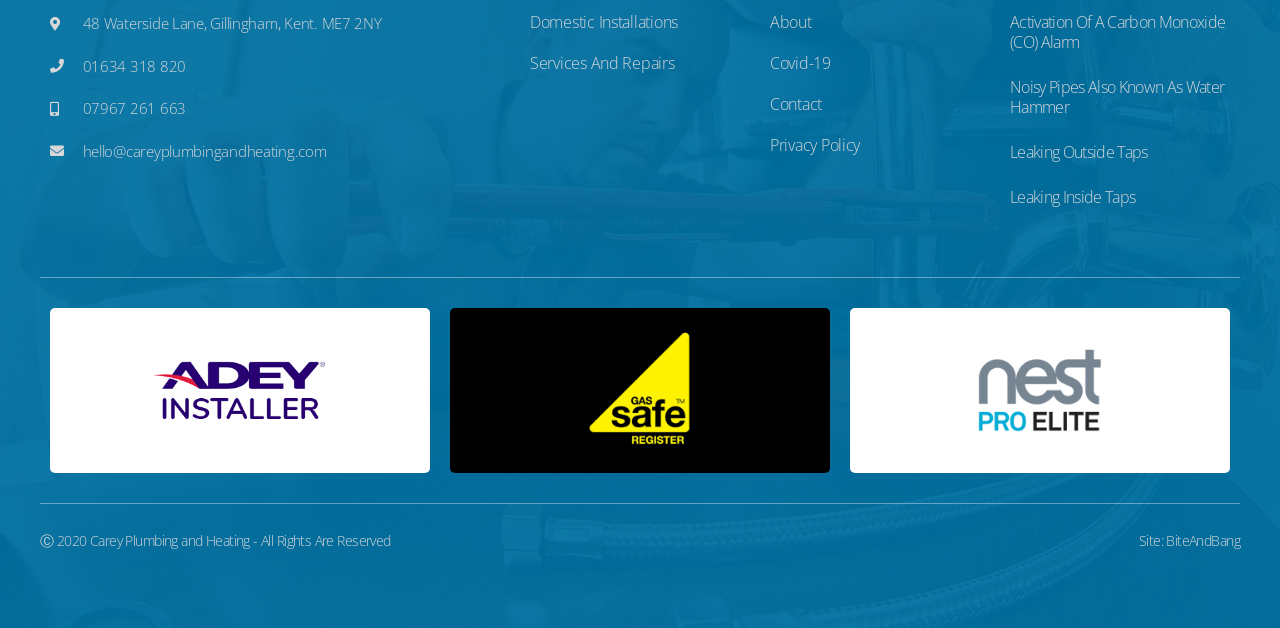What is the topic of the first article?
Please answer the question with a detailed response using the information from the screenshot.

I found the topic of the first article by looking at the heading element inside the first article element, which contains the text 'Activation Of A Carbon Monoxide (CO) Alarm'.